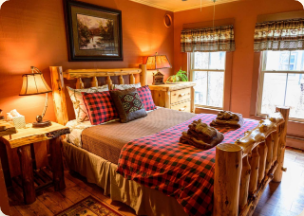Please provide a brief answer to the question using only one word or phrase: 
How many nightstands are in the room?

Two